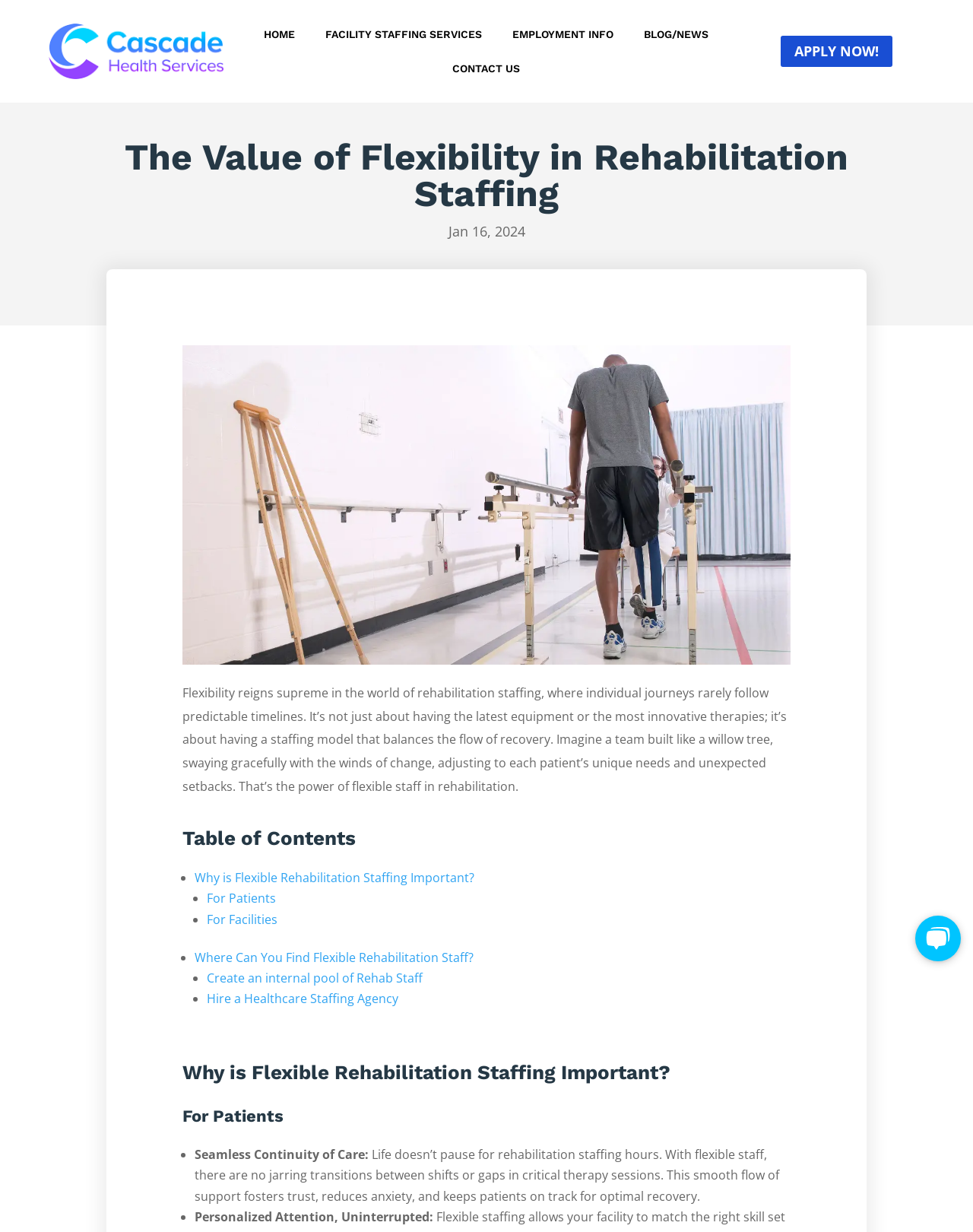What is the name of the healthcare and nurse staffing agency?
Refer to the image and offer an in-depth and detailed answer to the question.

The image at the top of the webpage has a logo and text 'Allied Healthcare and Nurse Staffing Agency - Cascade Health Services', which indicates that the name of the healthcare and nurse staffing agency is Cascade Health Services.